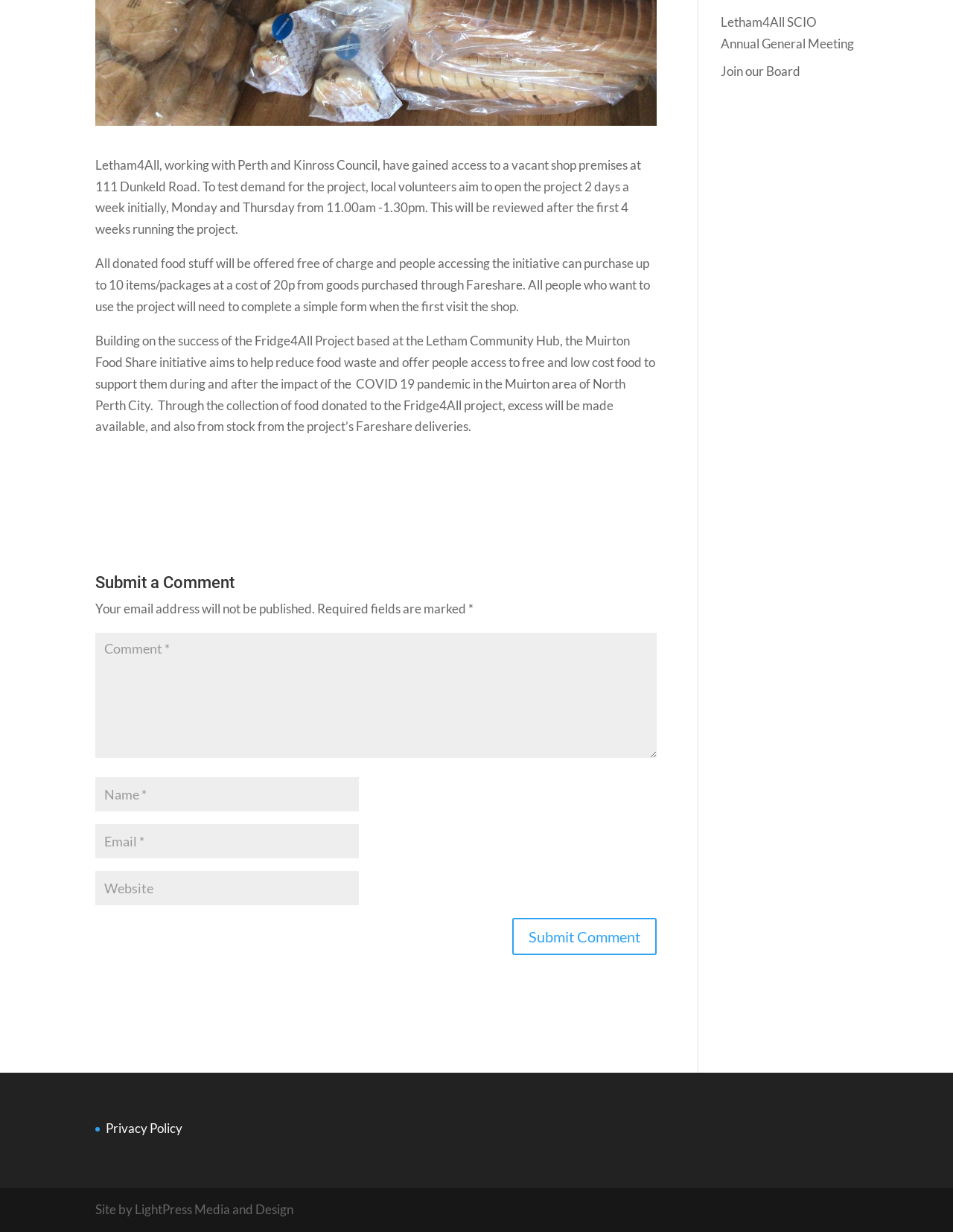Using the provided element description: "input value="Comment *" name="comment"", identify the bounding box coordinates. The coordinates should be four floats between 0 and 1 in the order [left, top, right, bottom].

[0.1, 0.514, 0.689, 0.615]